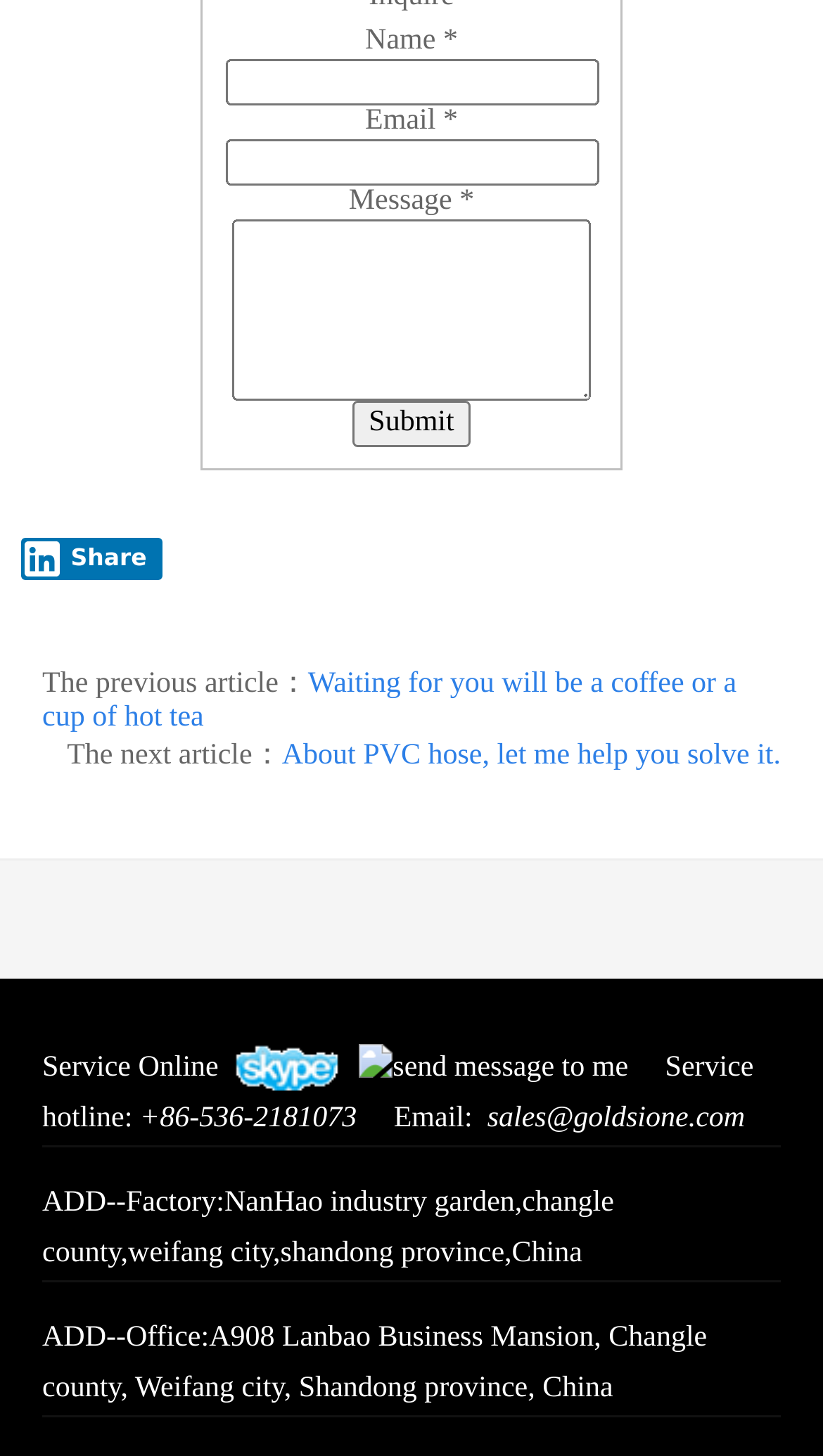Give the bounding box coordinates for this UI element: "parent_node: Message * name="item_meta[5]"". The coordinates should be four float numbers between 0 and 1, arranged as [left, top, right, bottom].

[0.282, 0.15, 0.718, 0.275]